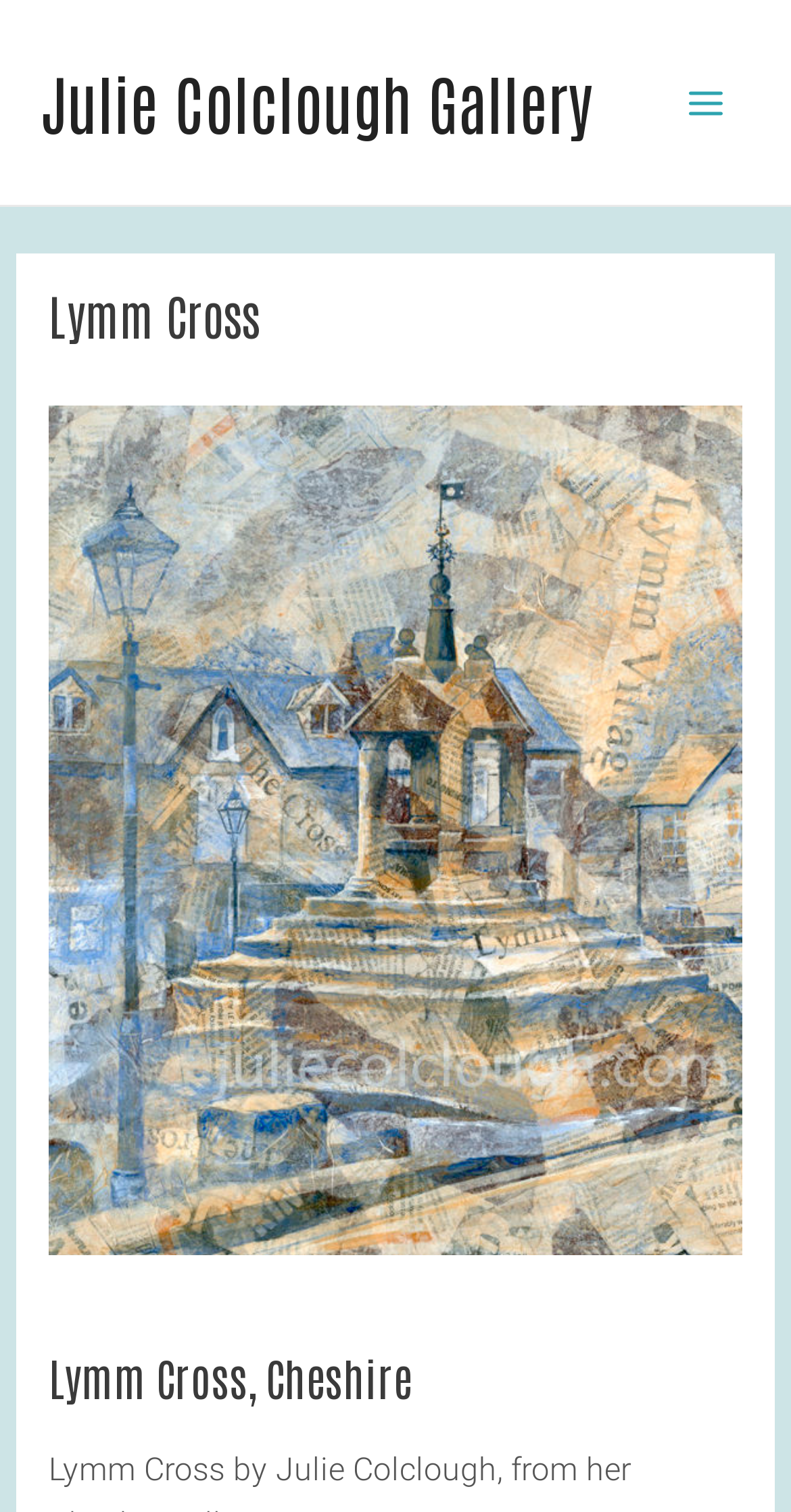What is the main subject of the image?
Please provide a detailed and thorough answer to the question.

I found the answer by looking at the image description 'Lymm Cross' and the heading 'Lymm Cross' above the image, which suggests that the main subject of the image is Lymm Cross.